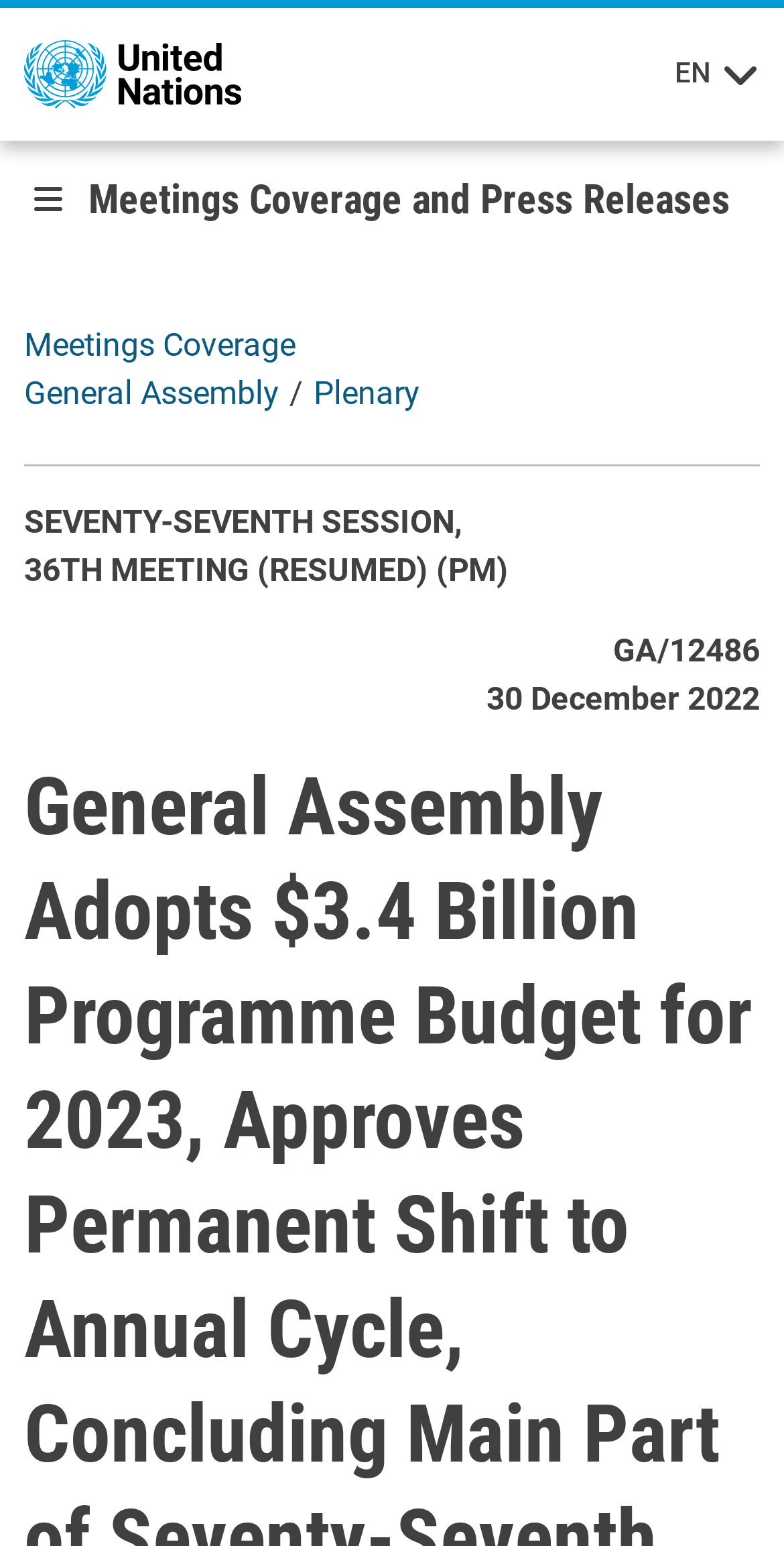What is the date of the meeting?
Refer to the image and provide a concise answer in one word or phrase.

30 December 2022